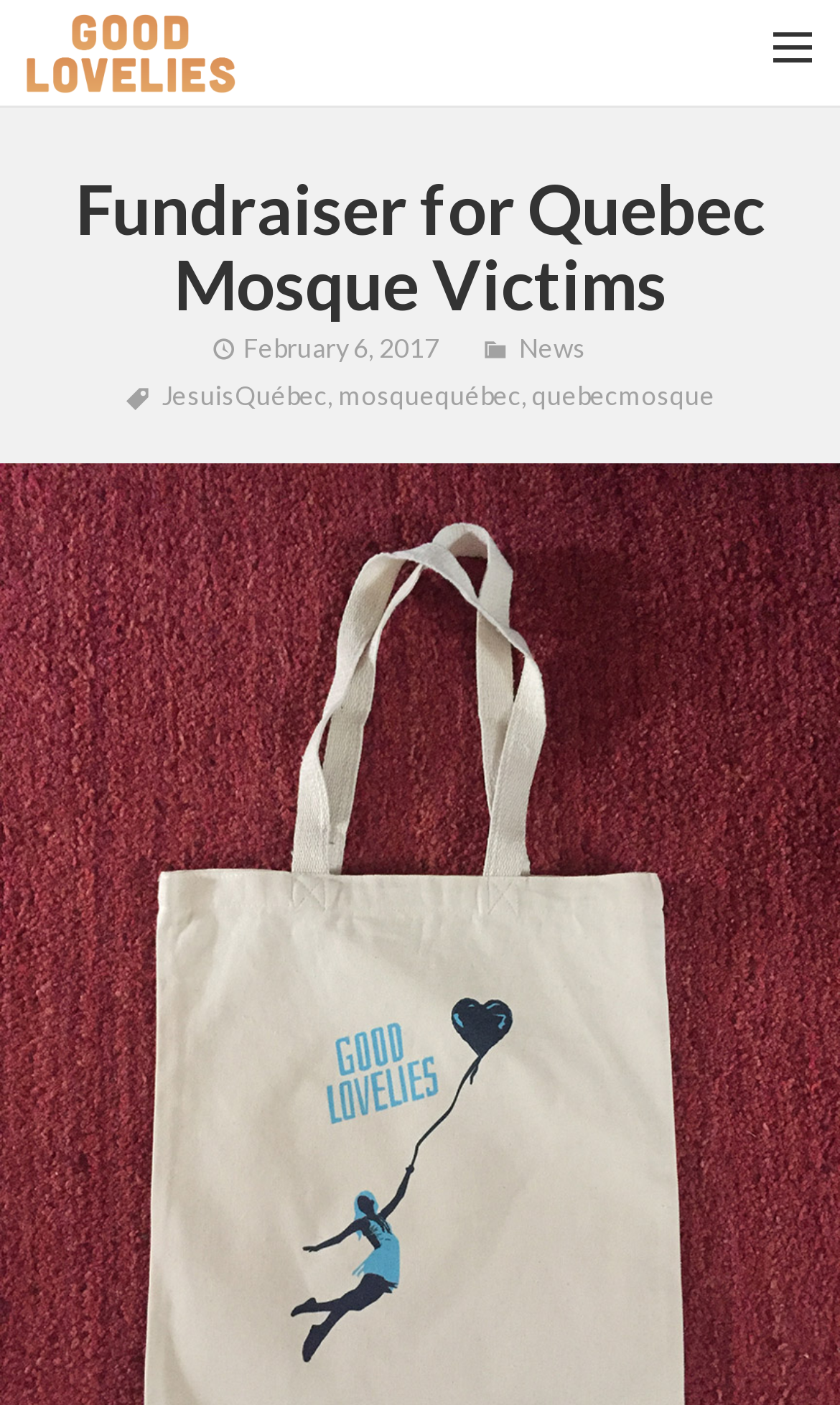What is the purpose of the fundraiser?
Refer to the screenshot and respond with a concise word or phrase.

Quebec Mosque Victims